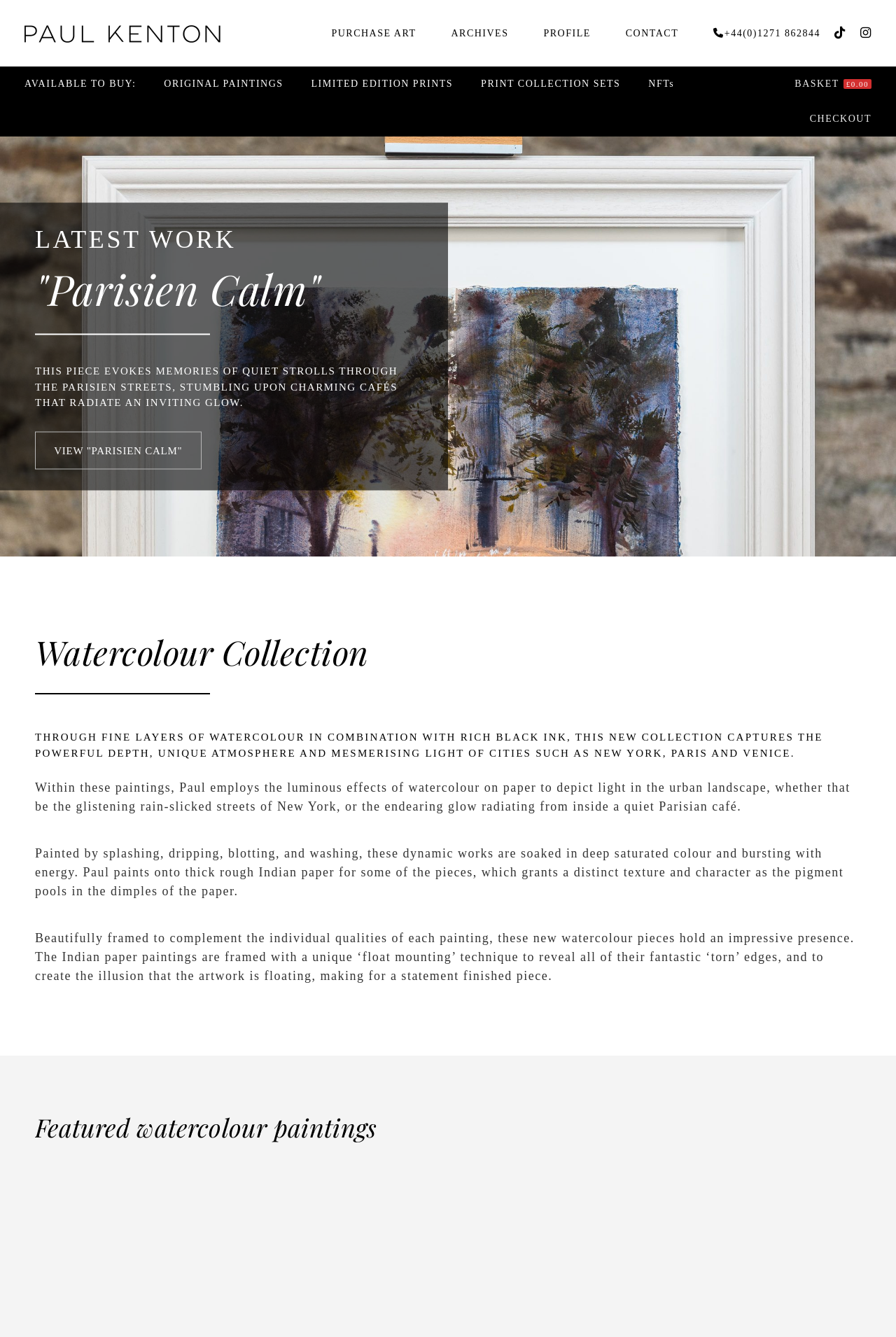What is the name of the first artwork featured on the webpage?
Please give a detailed answer to the question using the information shown in the image.

The webpage features a list of artworks, and the first one mentioned is 'Parisien Calm', which is described as a piece that evokes memories of quiet strolls through the Parisien streets, stumbling upon charming cafés that radiate an inviting glow.